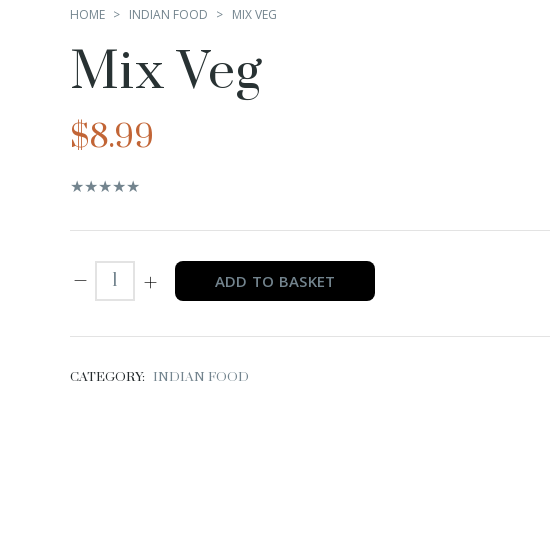Offer an in-depth description of the image.

The image showcases a product detail page for "Mix Veg," an Indian food item. Prominently displayed is the product name in an elegant font, followed by its price of $8.99, highlighted in a contrasting color for easy visibility. Below the price is a row of five stars, indicating a positive rating. 

A simple quantity selector allows users to increment or decrement the amount they wish to purchase. To facilitate the shopping experience, there is a prominent "ADD TO BASKET" button, inviting customers to add the item to their cart. Finally, just beneath the purchase options, the category "INDIAN FOOD" is listed, helping customers navigate and understand the product's classification. This layout combines aesthetic appeal with functional design, enhancing online shopping for food enthusiasts.